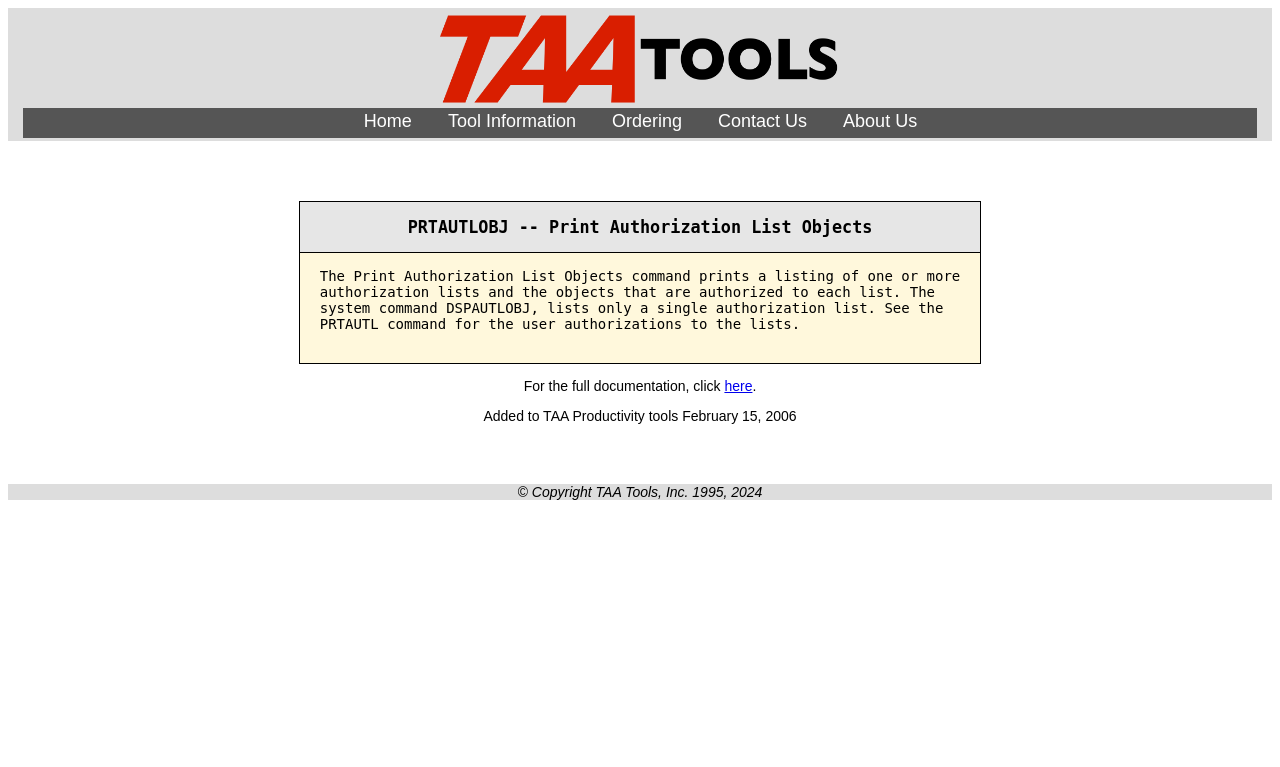What is the purpose of the Print Authorization List Objects command?
Please look at the screenshot and answer in one word or a short phrase.

Prints a listing of authorization lists and objects